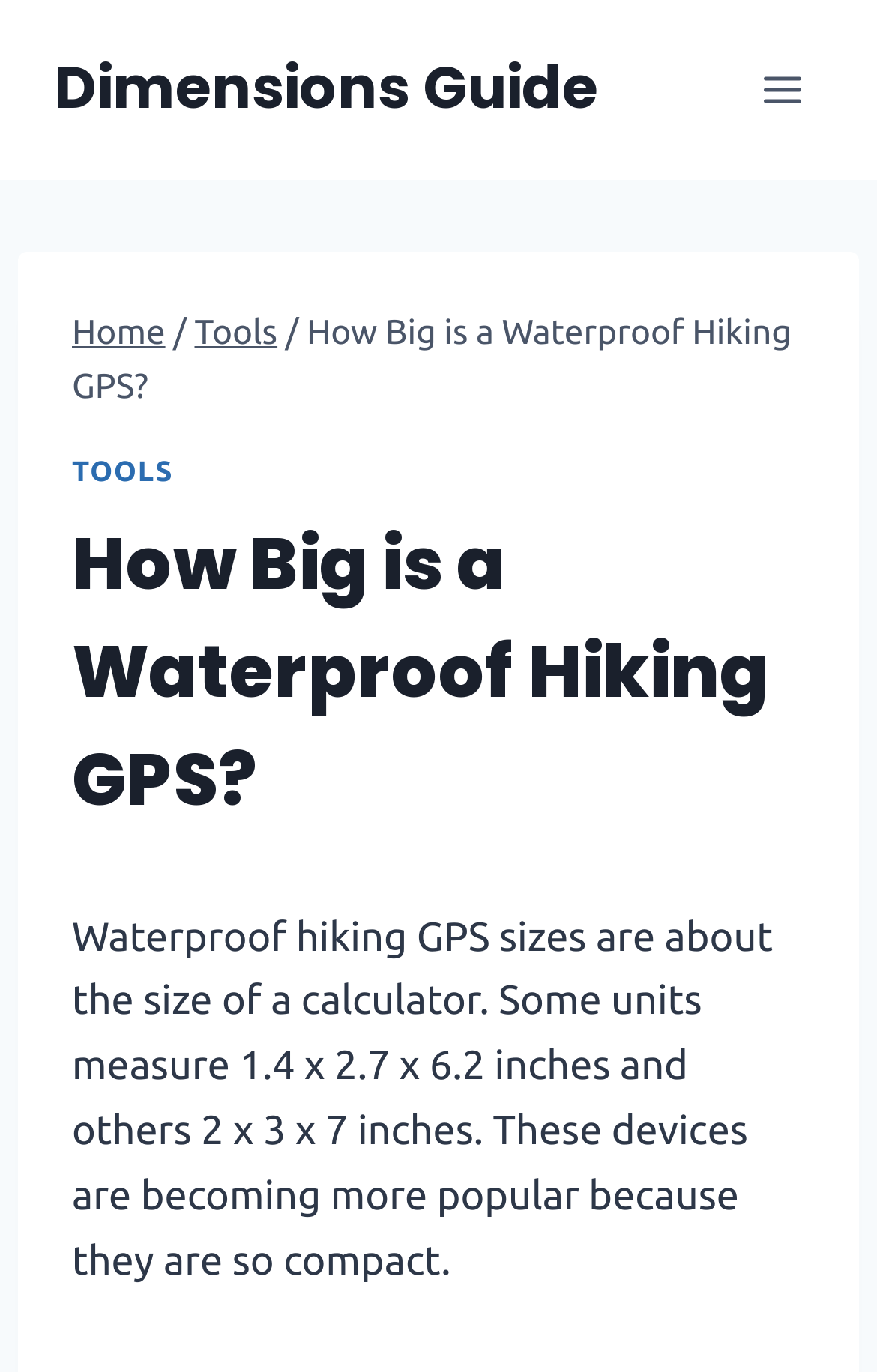Generate the text content of the main heading of the webpage.

How Big is a Waterproof Hiking GPS?